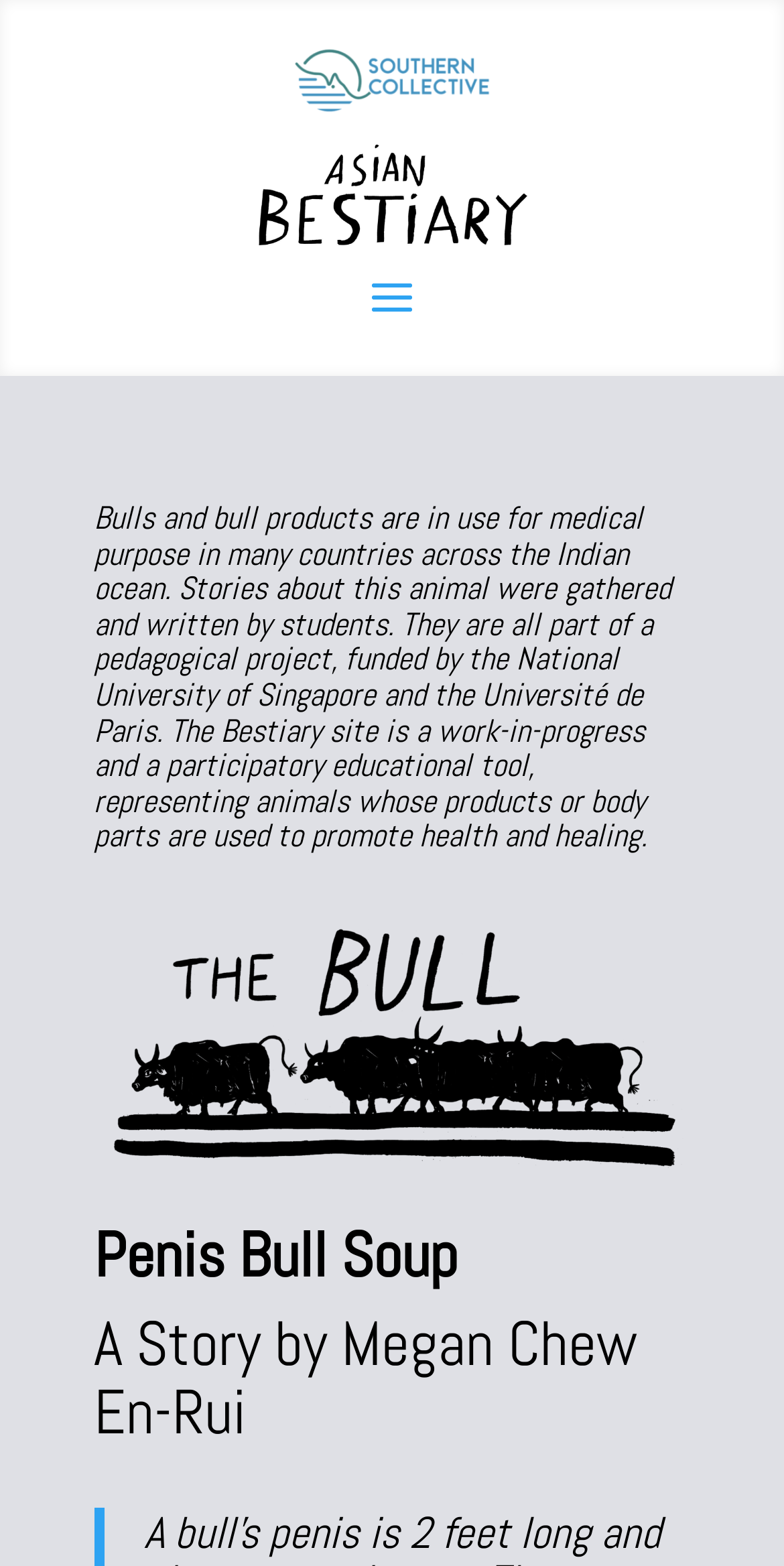What is the title of the story by Megan Chew En-Rui?
Based on the screenshot, provide your answer in one word or phrase.

Penis Bull Soup